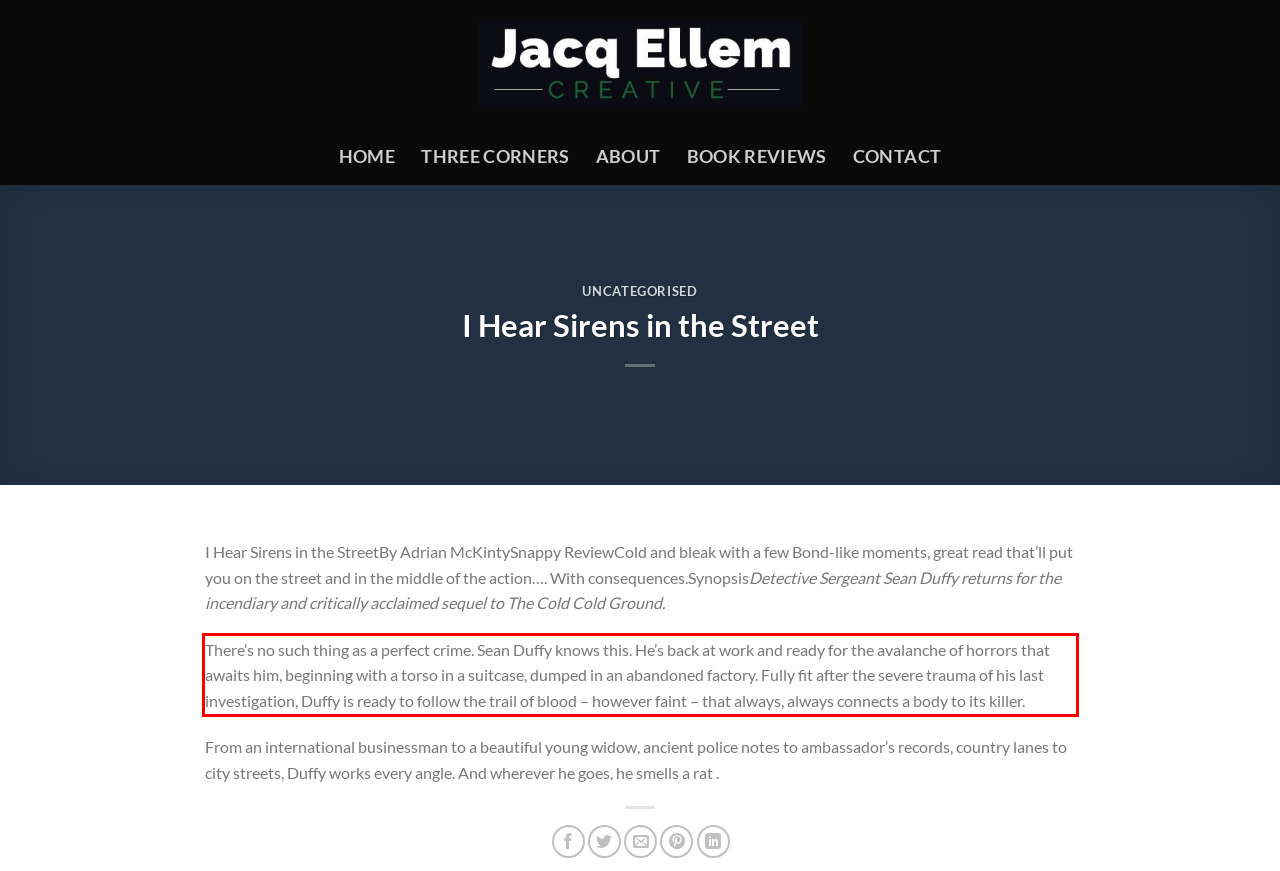Analyze the screenshot of the webpage that features a red bounding box and recognize the text content enclosed within this red bounding box.

There’s no such thing as a perfect crime. Sean Duffy knows this. He’s back at work and ready for the avalanche of horrors that awaits him, beginning with a torso in a suitcase, dumped in an abandoned factory. Fully fit after the severe trauma of his last investigation, Duffy is ready to follow the trail of blood – however faint – that always, always connects a body to its killer.